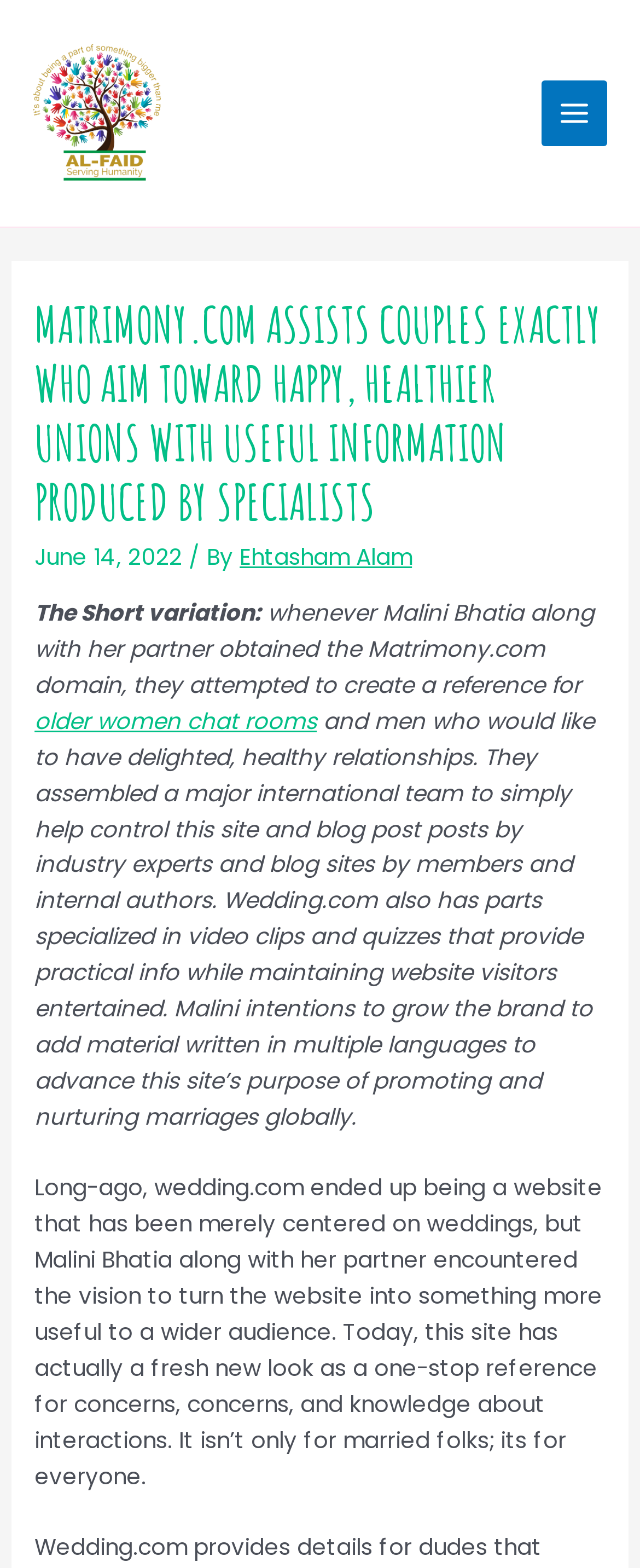What type of content is available on the website?
Kindly offer a detailed explanation using the data available in the image.

The type of content available on the website can be inferred from the text 'Wedding.com also has parts specialized in video clips and quizzes that provide practical info while maintaining website visitors entertained.' This indicates that the website has articles, videos, and quizzes as types of content.